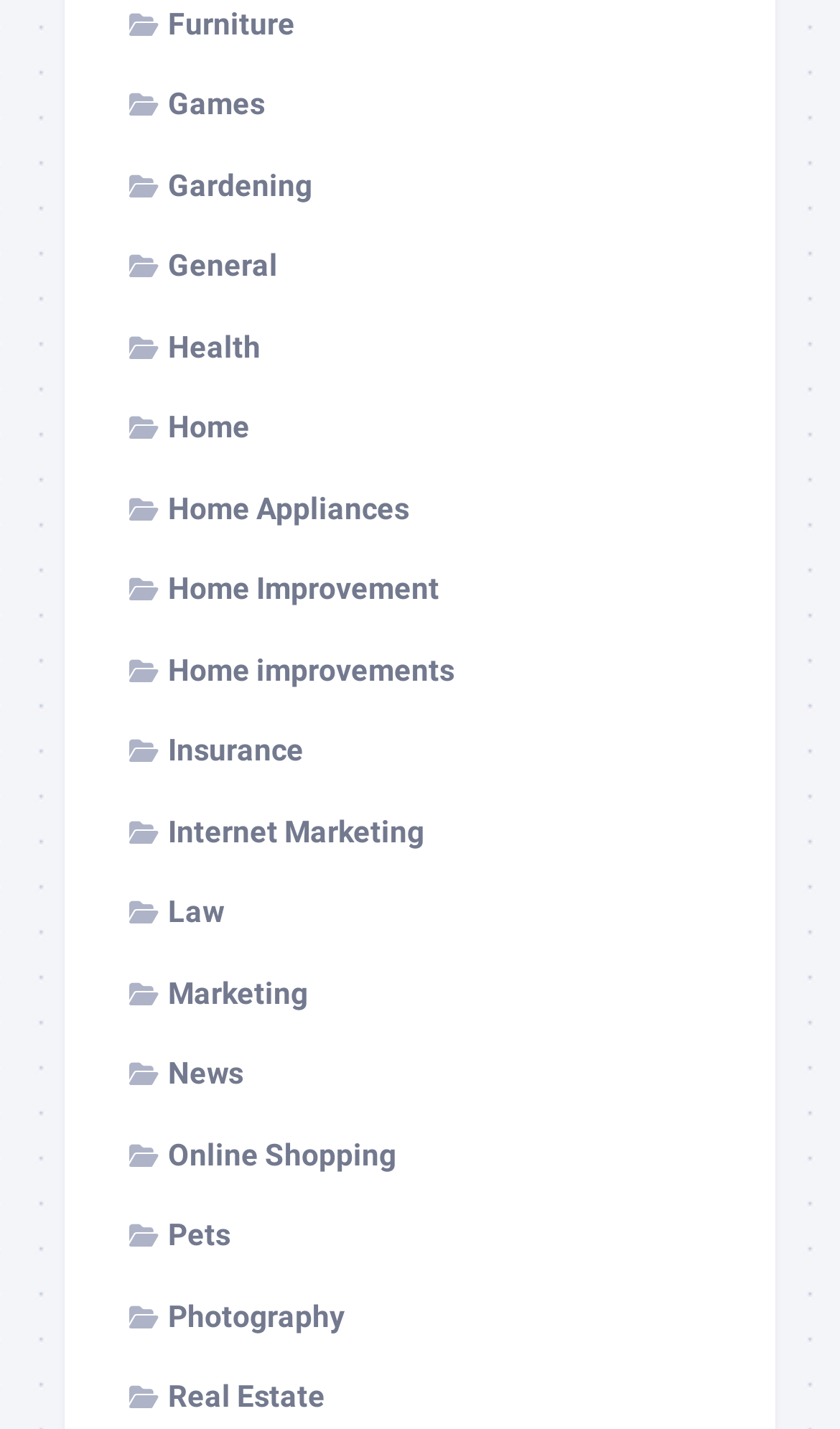What categories are listed on the webpage?
Using the image as a reference, give a one-word or short phrase answer.

Various categories